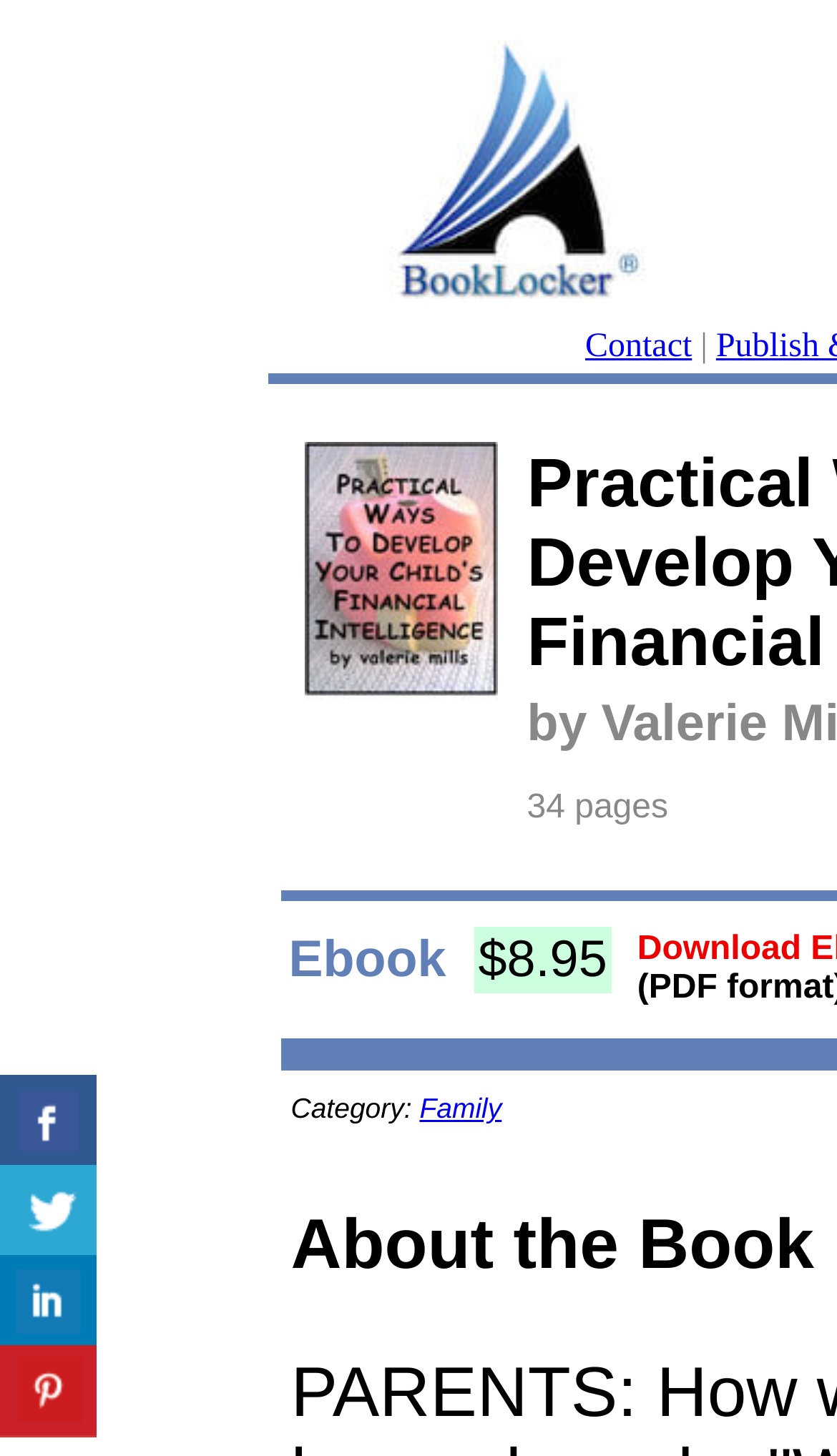Refer to the image and provide an in-depth answer to the question: 
What is the position of the 'Share On Facebook' link?

I found the position of the 'Share On Facebook' link by looking at its bounding box coordinates. The coordinates are [0.0, 0.738, 0.115, 0.801] which indicates that the link is located at the top-left corner of the webpage.